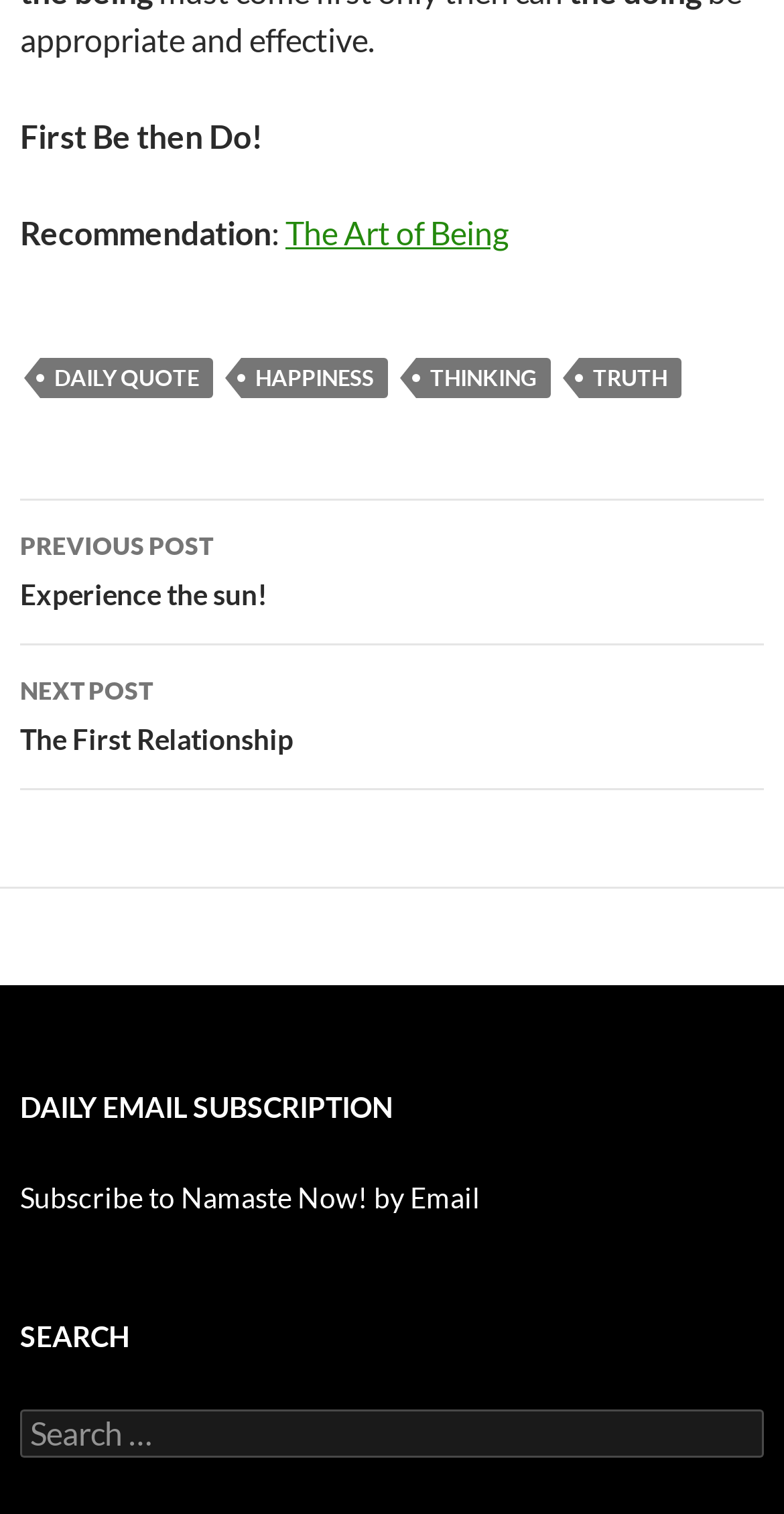Determine the bounding box coordinates in the format (top-left x, top-left y, bottom-right x, bottom-right y). Ensure all values are floating point numbers between 0 and 1. Identify the bounding box of the UI element described by: happiness

[0.308, 0.236, 0.495, 0.263]